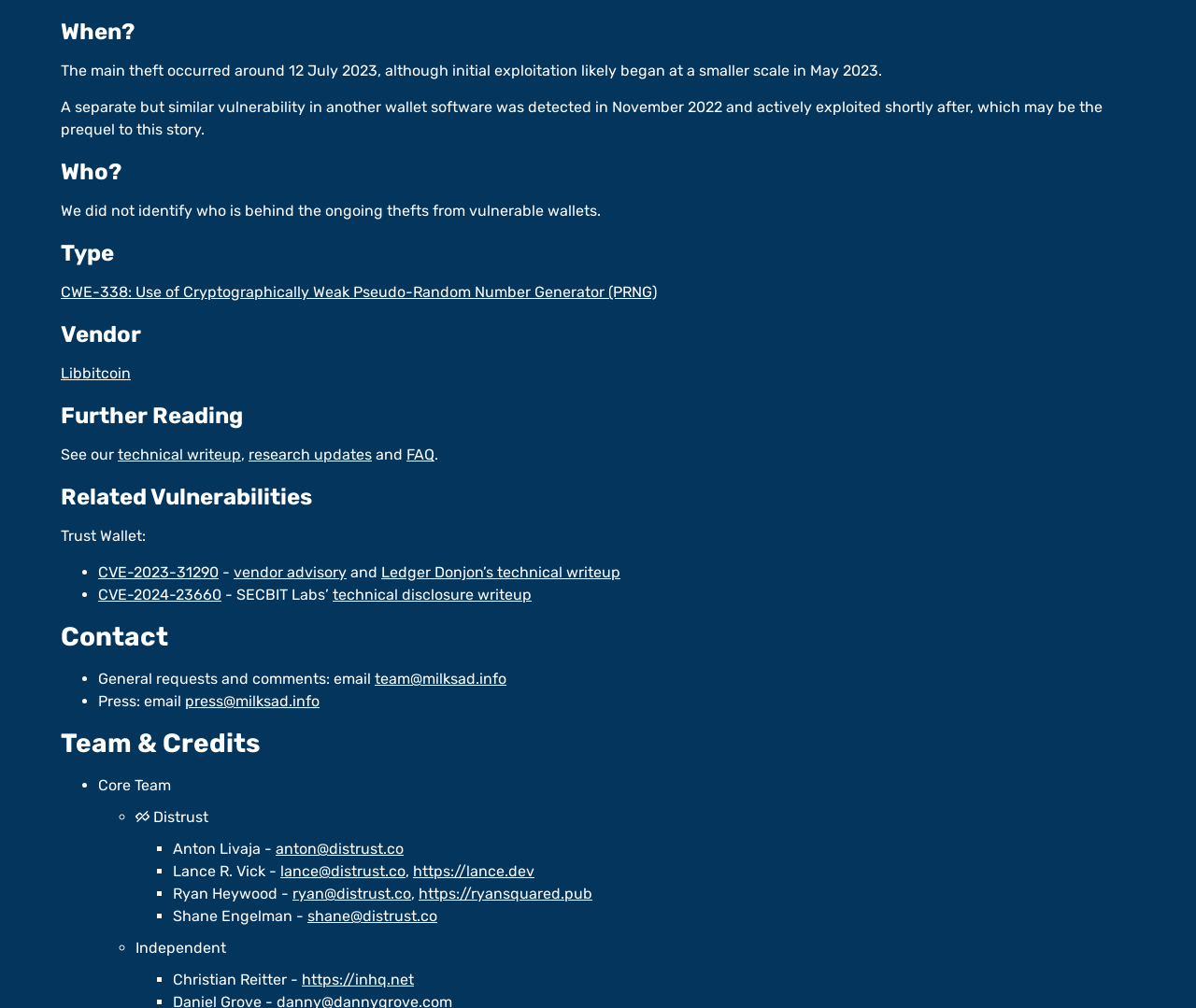Could you find the bounding box coordinates of the clickable area to complete this instruction: "Read the article about How Music Therapy Offers Relief from Depression and Anxiety"?

None